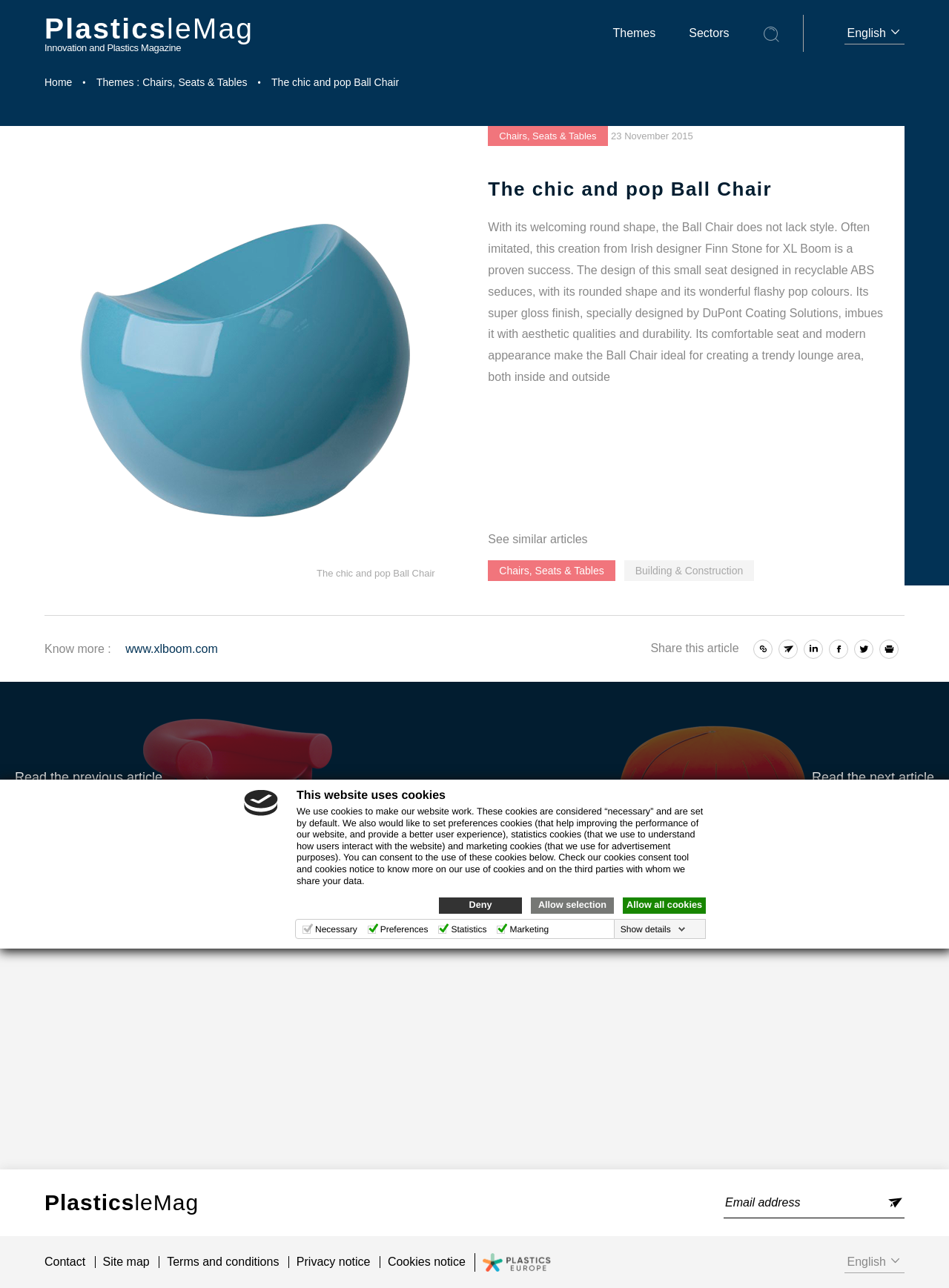Could you locate the bounding box coordinates for the section that should be clicked to accomplish this task: "Click the 'Themes' link".

[0.642, 0.021, 0.691, 0.03]